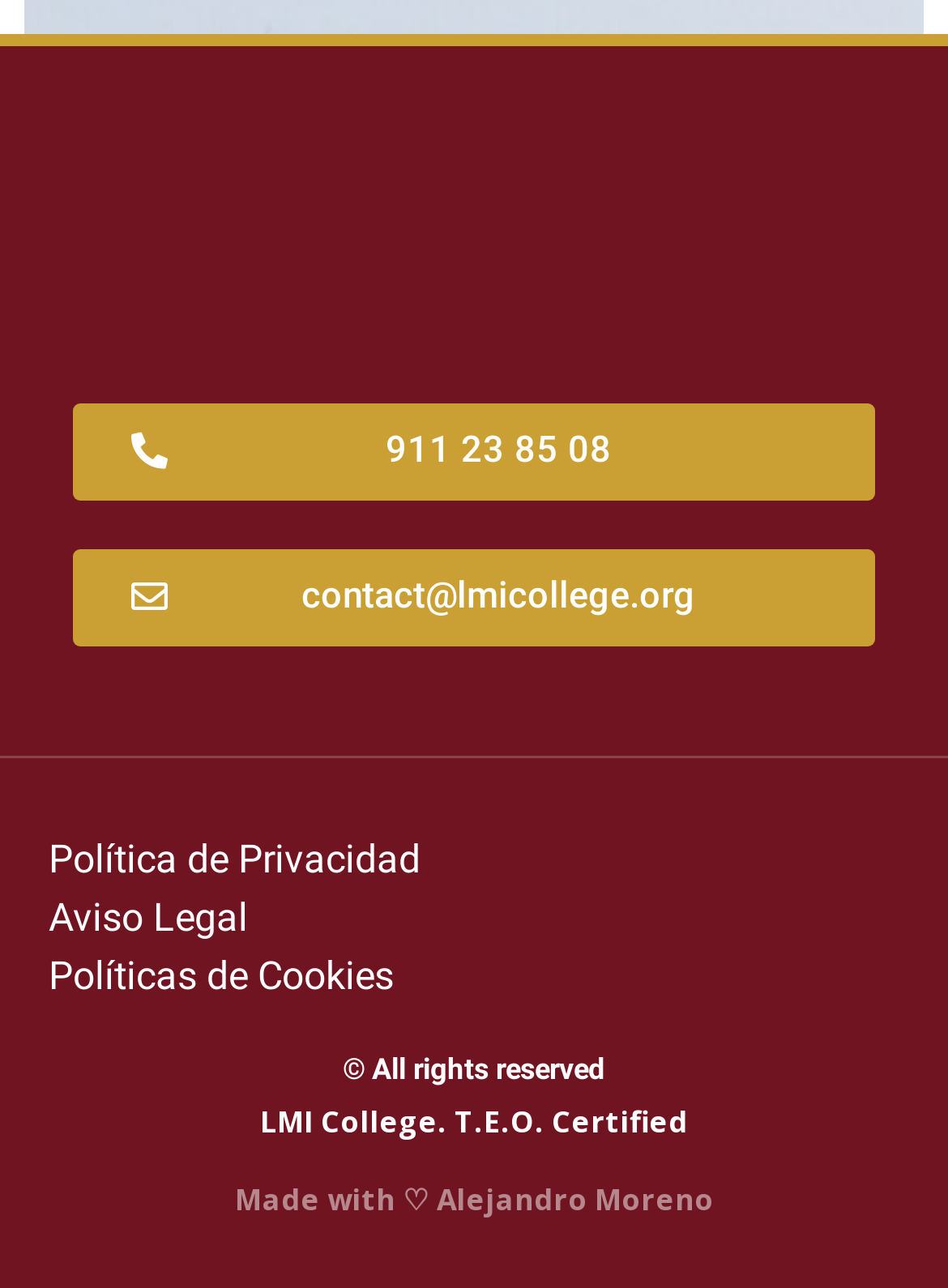What is the email address in the footer?
Answer the question with a single word or phrase, referring to the image.

contact@lmicollege.org